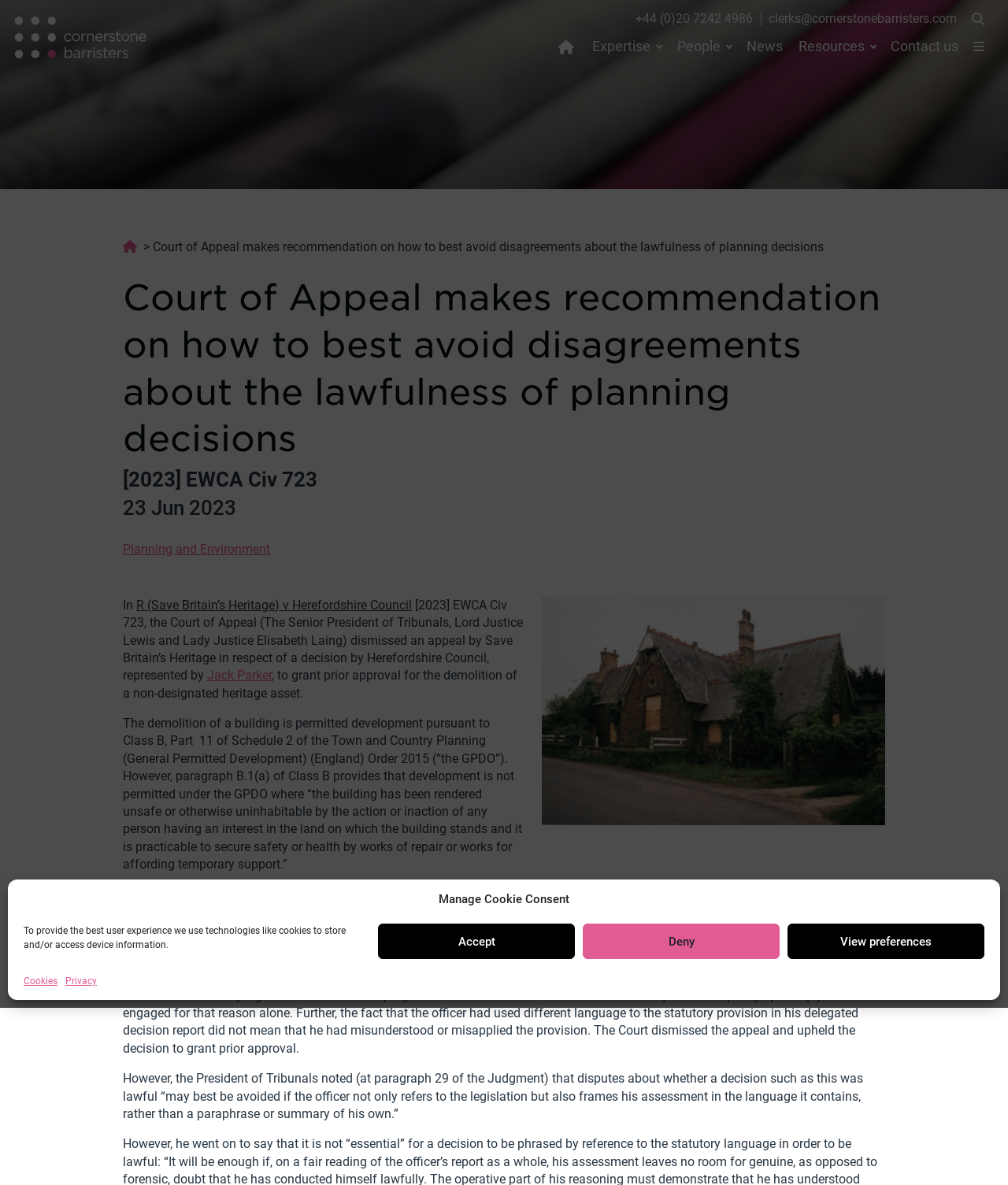Highlight the bounding box coordinates of the region I should click on to meet the following instruction: "Call the phone number".

[0.623, 0.011, 0.754, 0.022]